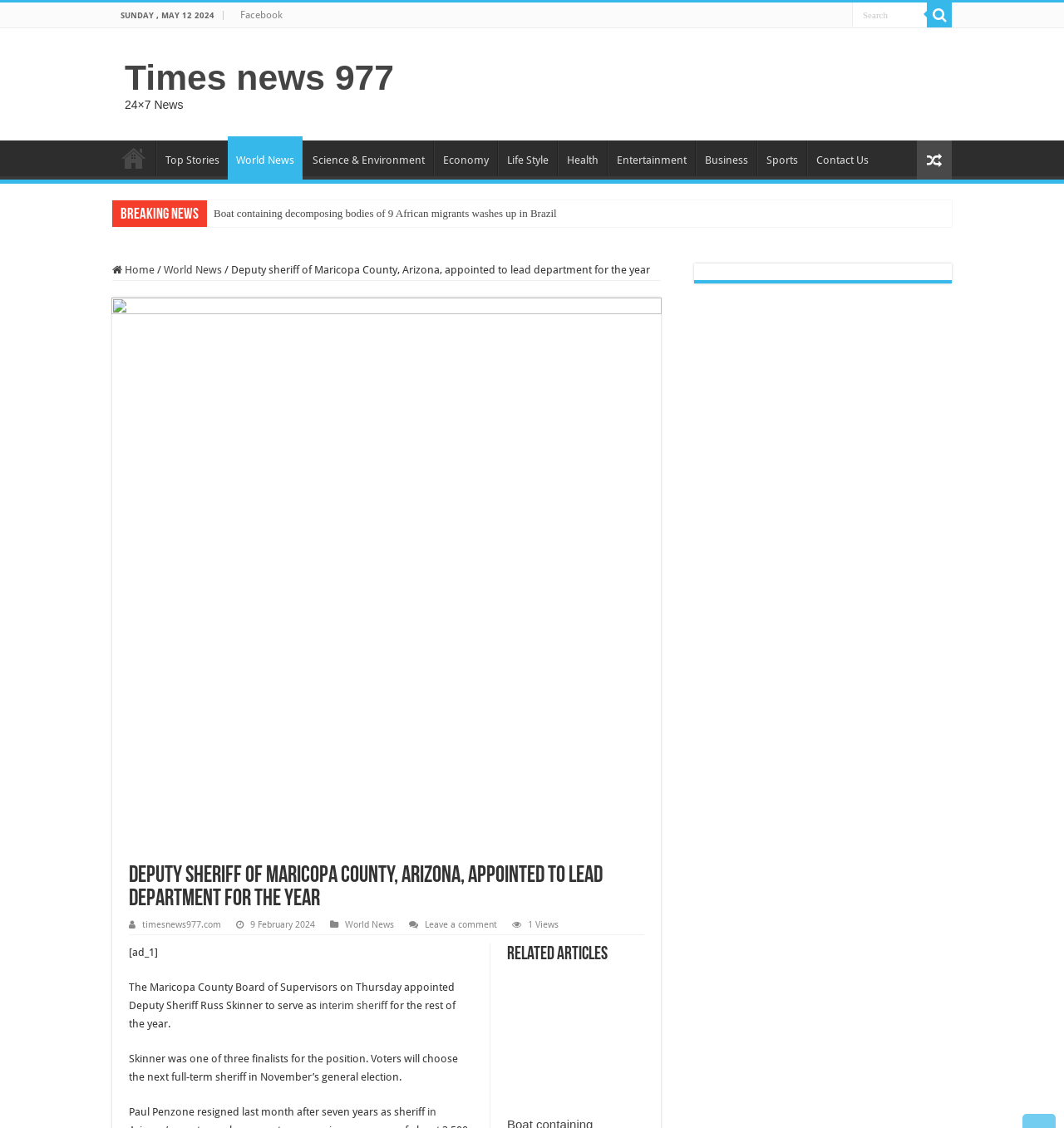Please reply with a single word or brief phrase to the question: 
How many views does the article have?

1 Views